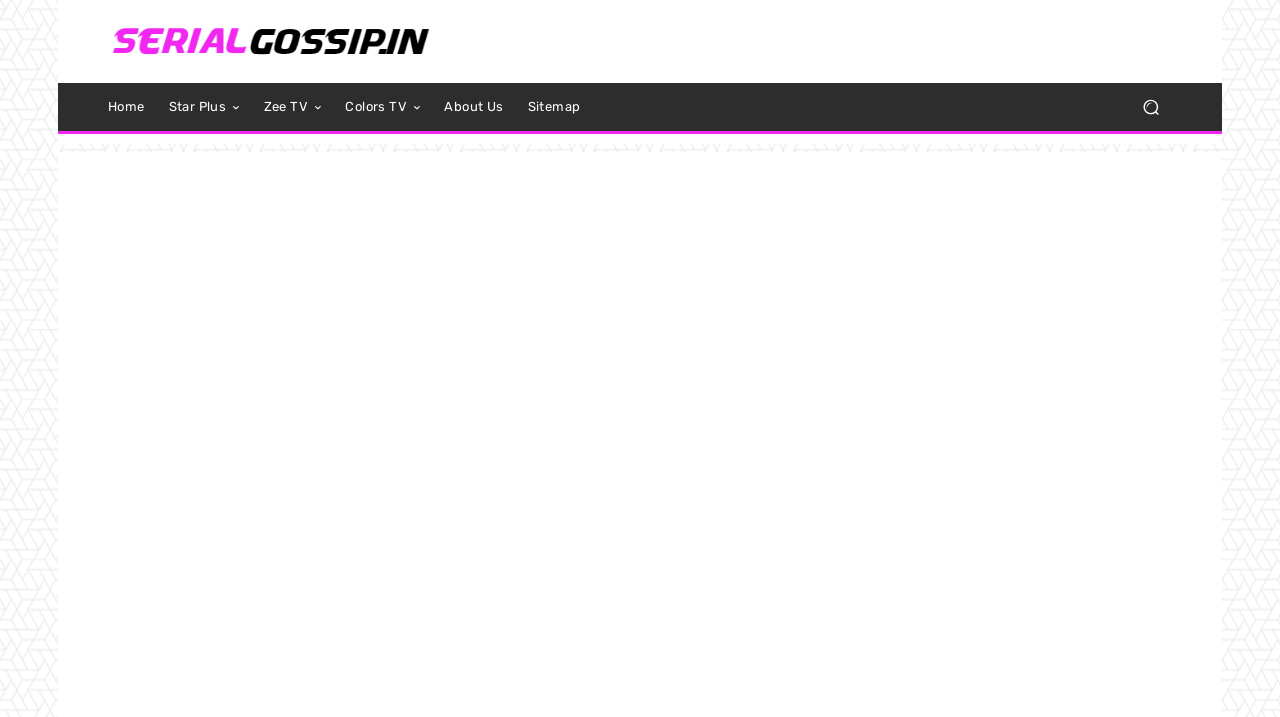Give an extensive and precise description of the webpage.

The webpage is about Yeh Hai Chahatein, a TV show, and provides spoilers, upcoming stories, and latest gossip. At the top left, there is a link to "Serial Gossip" accompanied by an image with the same name. Next to it, there are three generic elements with text "Star Plus", "Zee TV", and "Colors TV", which are likely TV channel logos. 

Below these elements, there are four links: "Home", "About Us", and "Sitemap", which are likely navigation links. On the top right, there is a search button with a magnifying glass icon. 

The main content of the webpage is an article with a title "Yeh Hai Chahatein Upcoming Story: Ruhi to blame Armaan for the haircut!" and a large section of text below it, which is not summarized here. The article takes up most of the webpage's space. At the top of the article, there is a large advertisement iframe that spans across the entire width of the webpage.